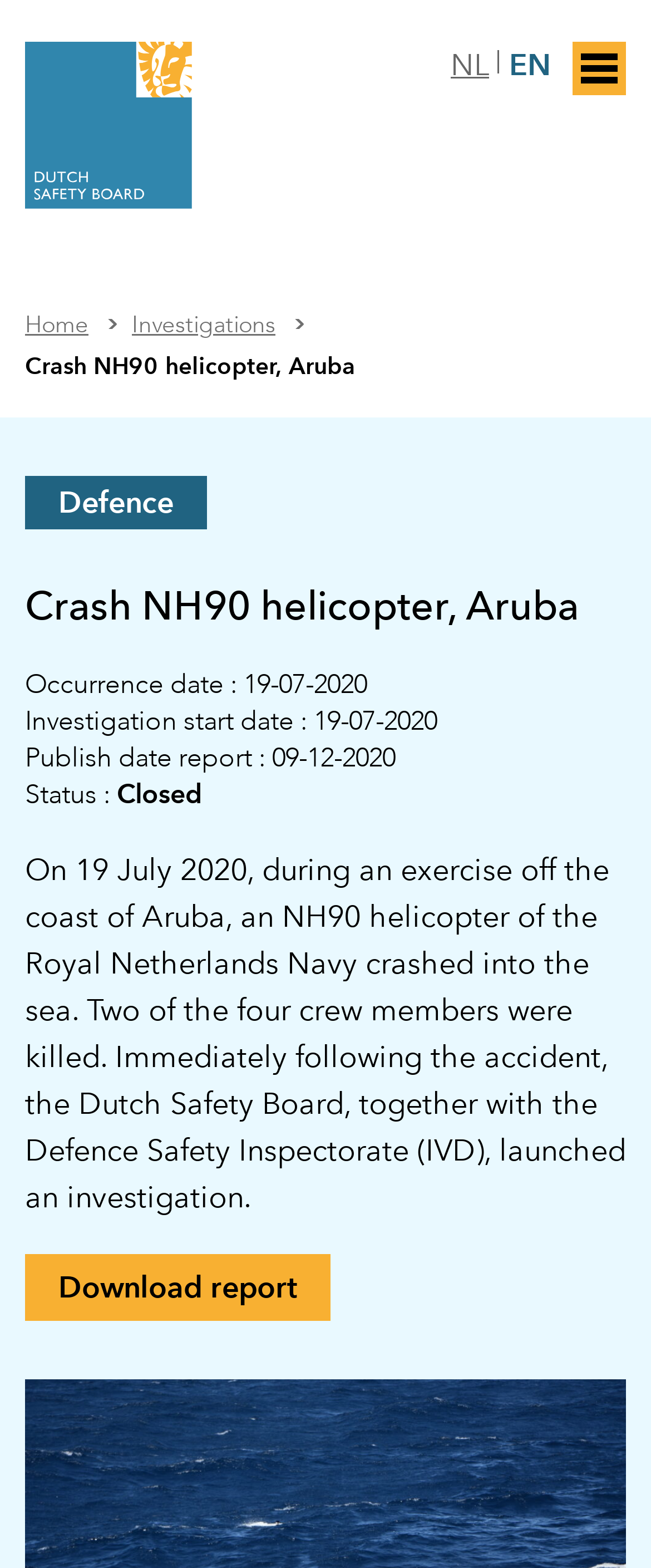What is the occurrence date of the crash?
Answer the question based on the image using a single word or a brief phrase.

19-07-2020